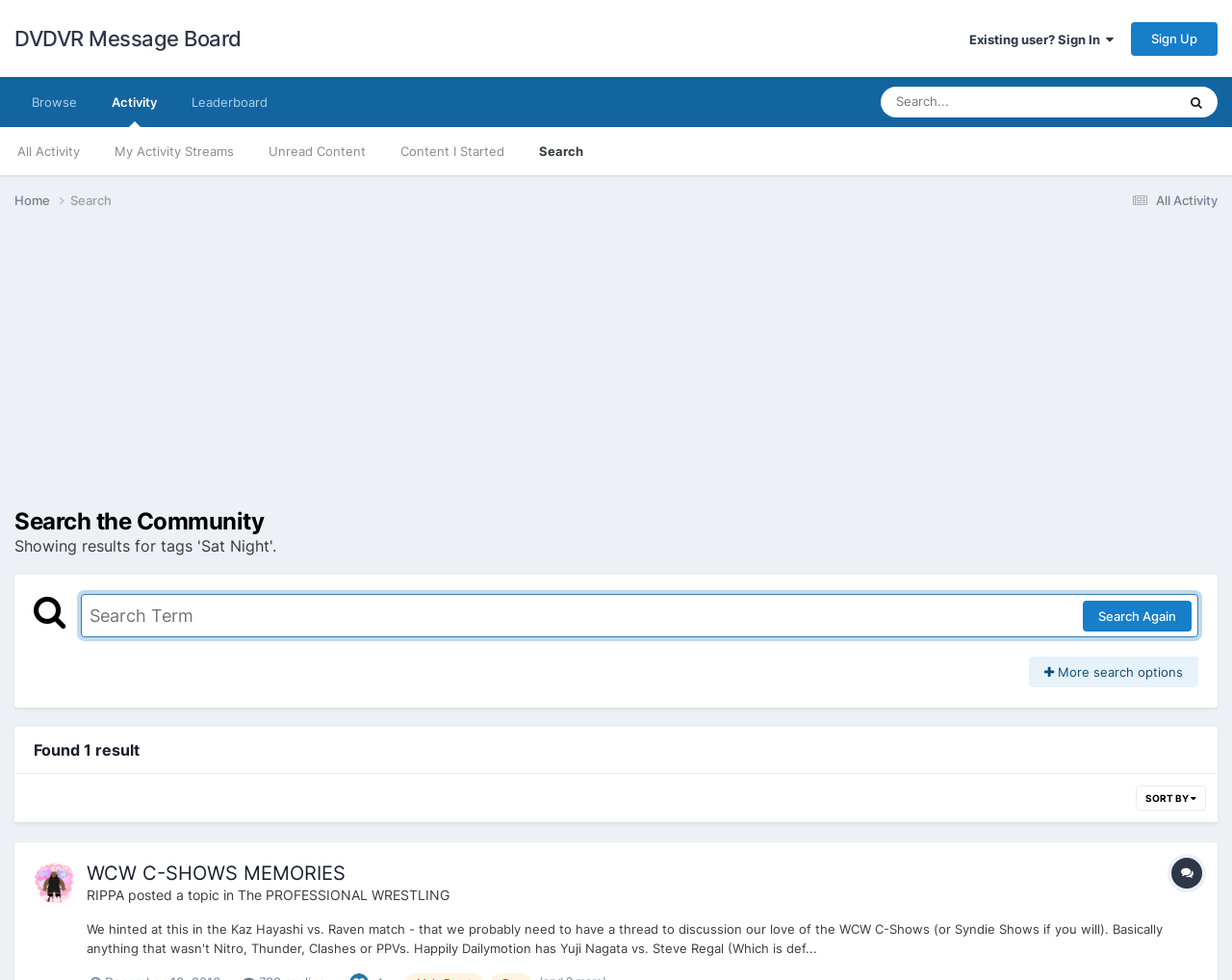What is the purpose of the button with the icon ''?
Please answer the question with as much detail and depth as you can.

The button with the icon '' is likely a search button, as it is placed near the search textbox and has a similar icon to other search buttons.